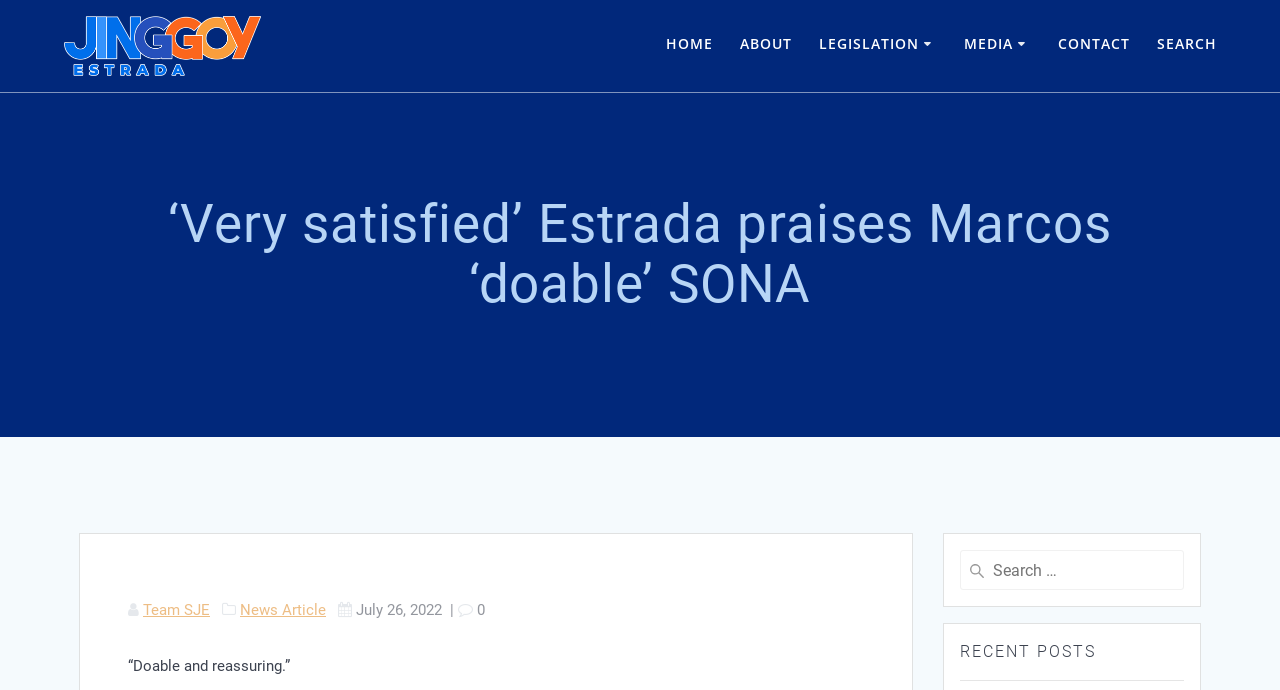Kindly respond to the following question with a single word or a brief phrase: 
What is the purpose of the input field at the bottom of the page?

Search